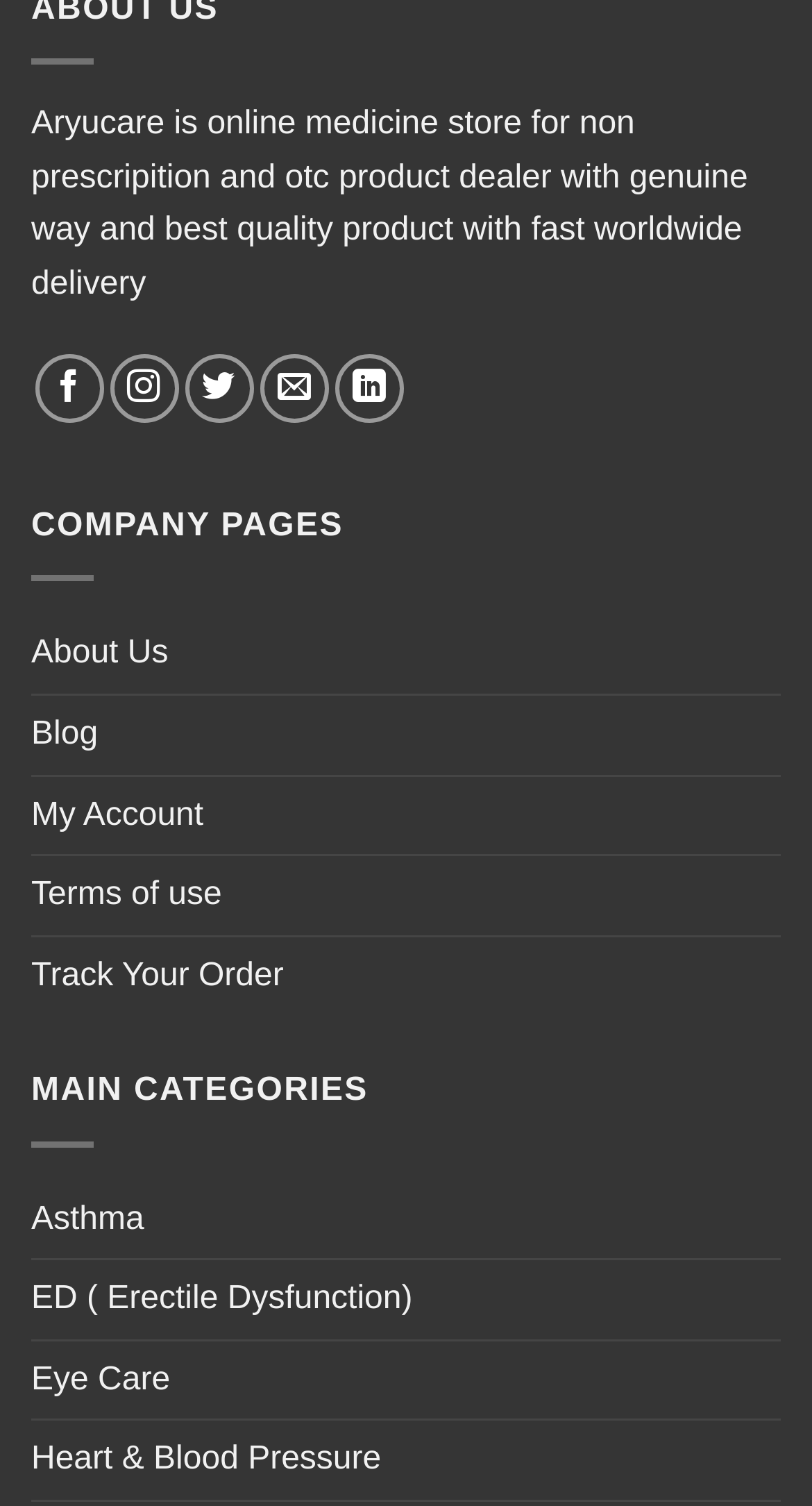Find and specify the bounding box coordinates that correspond to the clickable region for the instruction: "Track your order".

[0.038, 0.622, 0.349, 0.674]